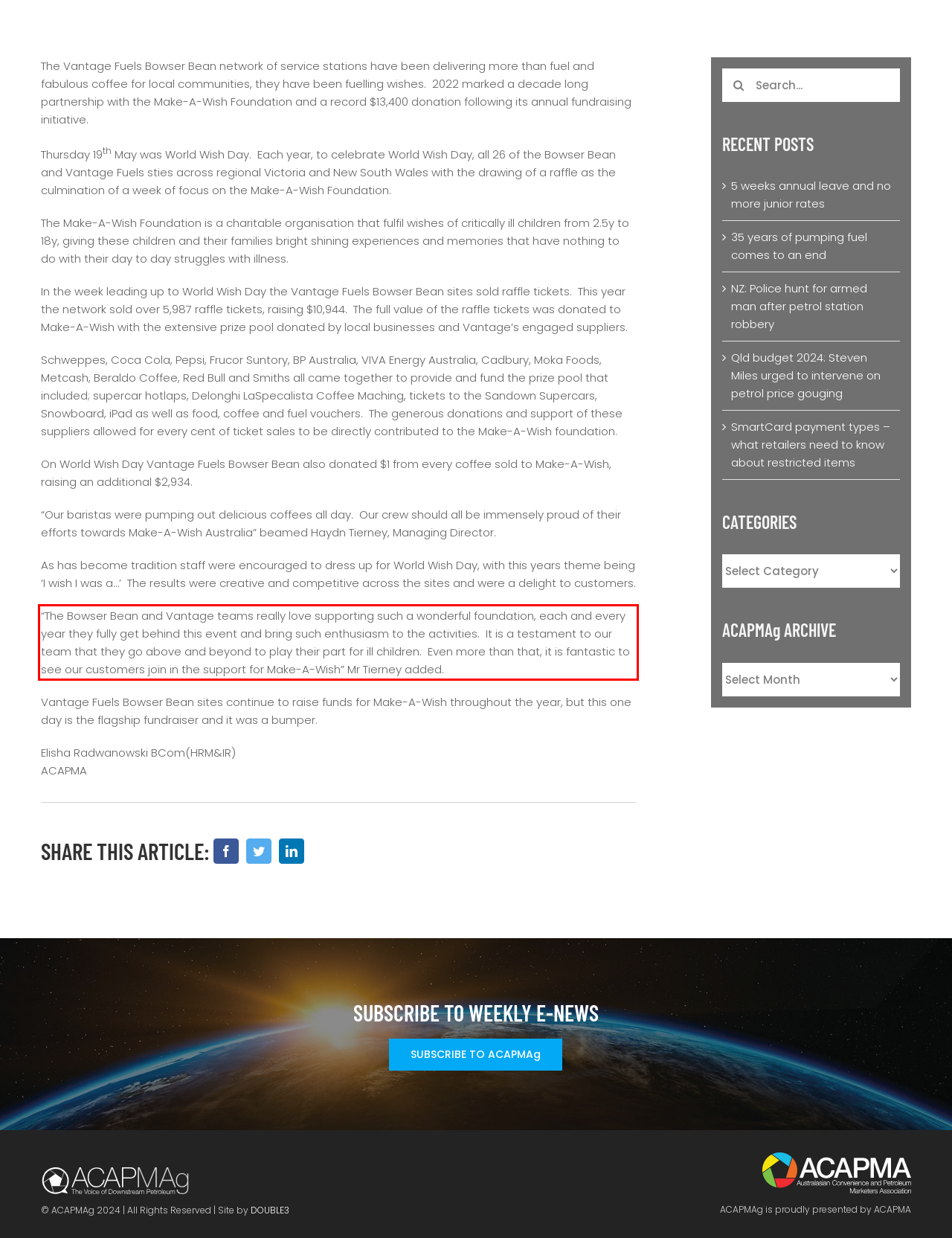You are given a screenshot with a red rectangle. Identify and extract the text within this red bounding box using OCR.

“The Bowser Bean and Vantage teams really love supporting such a wonderful foundation, each and every year they fully get behind this event and bring such enthusiasm to the activities. It is a testament to our team that they go above and beyond to play their part for ill children. Even more than that, it is fantastic to see our customers join in the support for Make-A-Wish” Mr Tierney added.